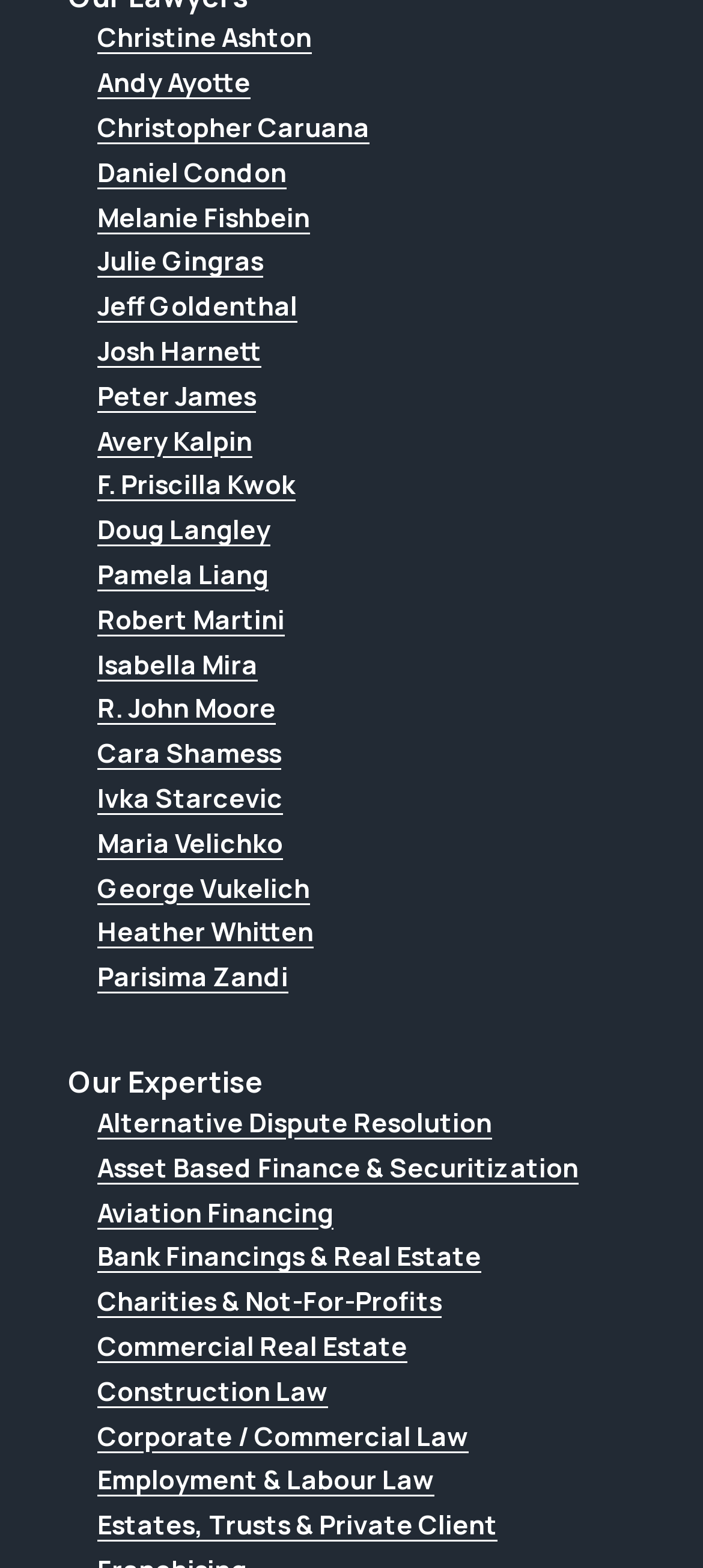Provide a one-word or short-phrase response to the question:
What is the title above the list of areas of expertise?

Our Expertise